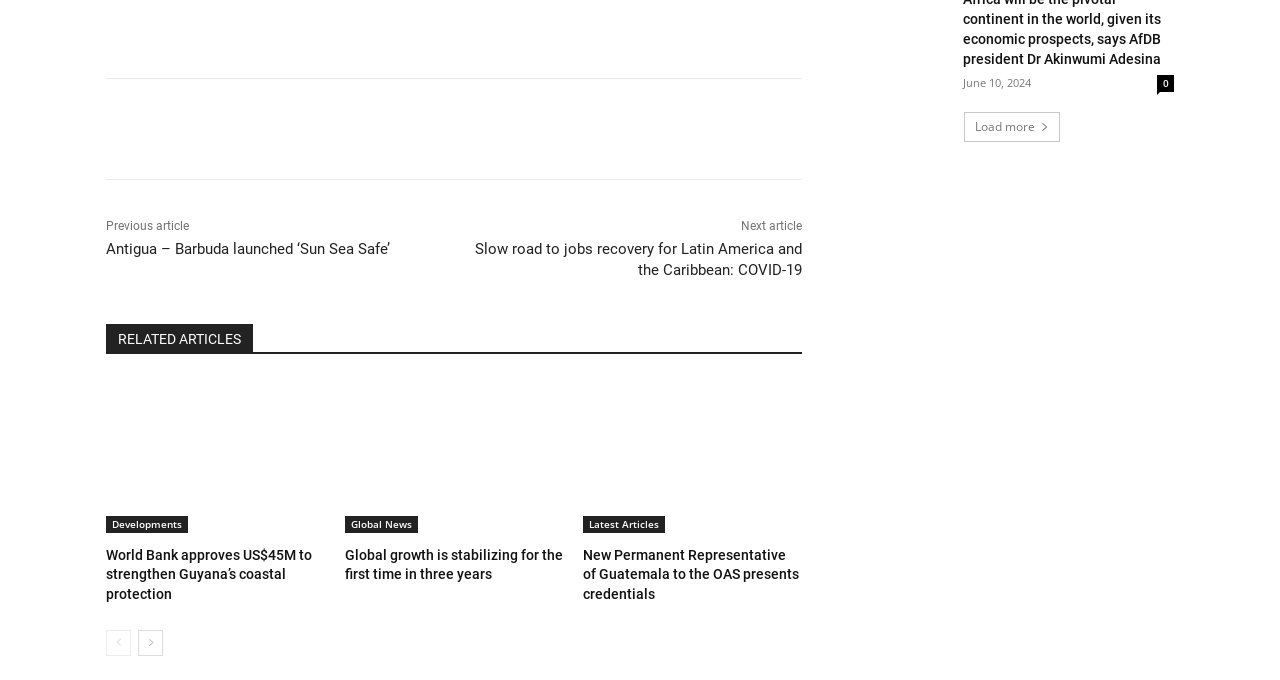Give a concise answer using one word or a phrase to the following question:
What is the purpose of the 'Load more' button?

To load more articles